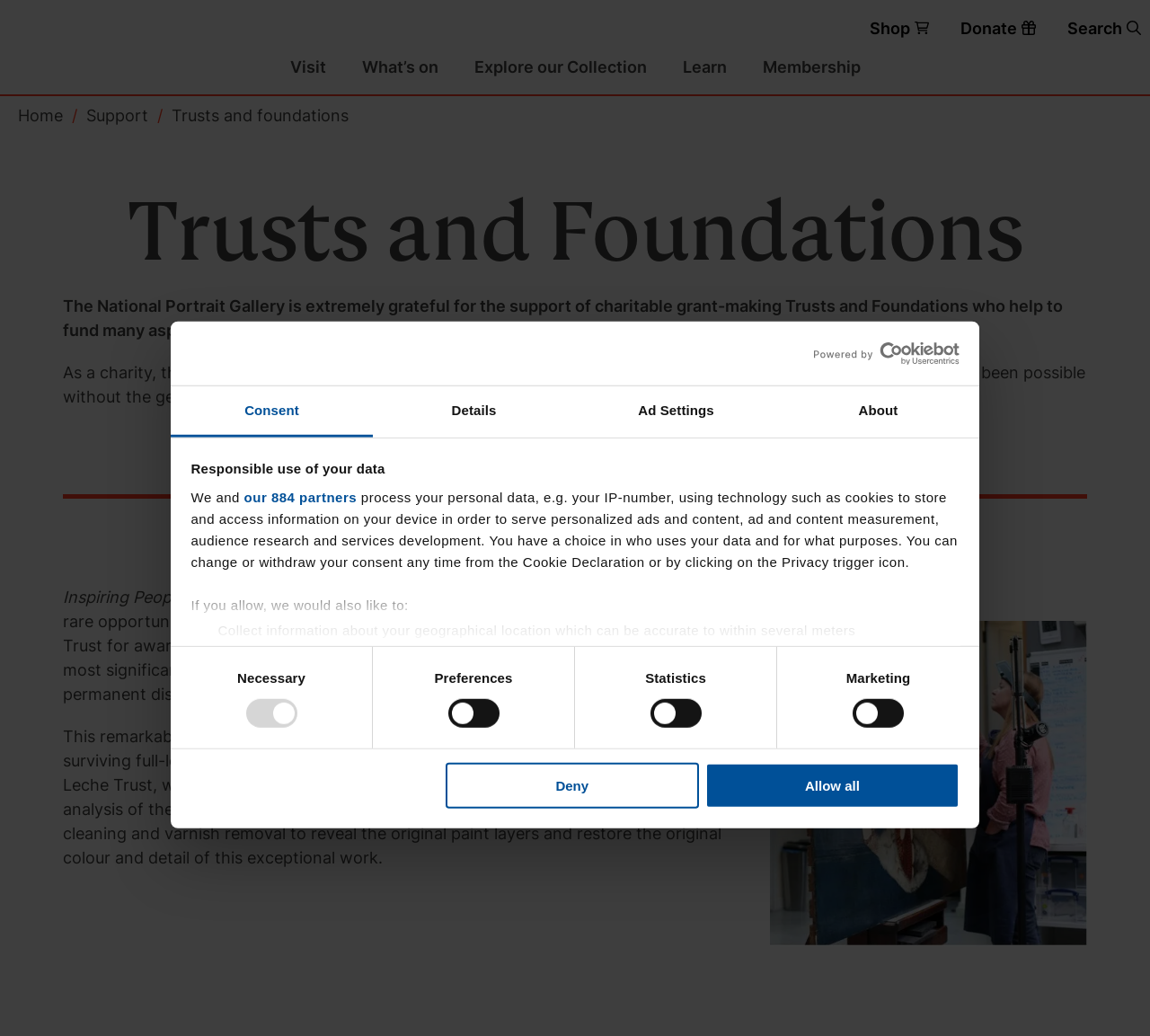Locate the bounding box of the UI element with the following description: "our 884 partners".

[0.212, 0.472, 0.31, 0.487]